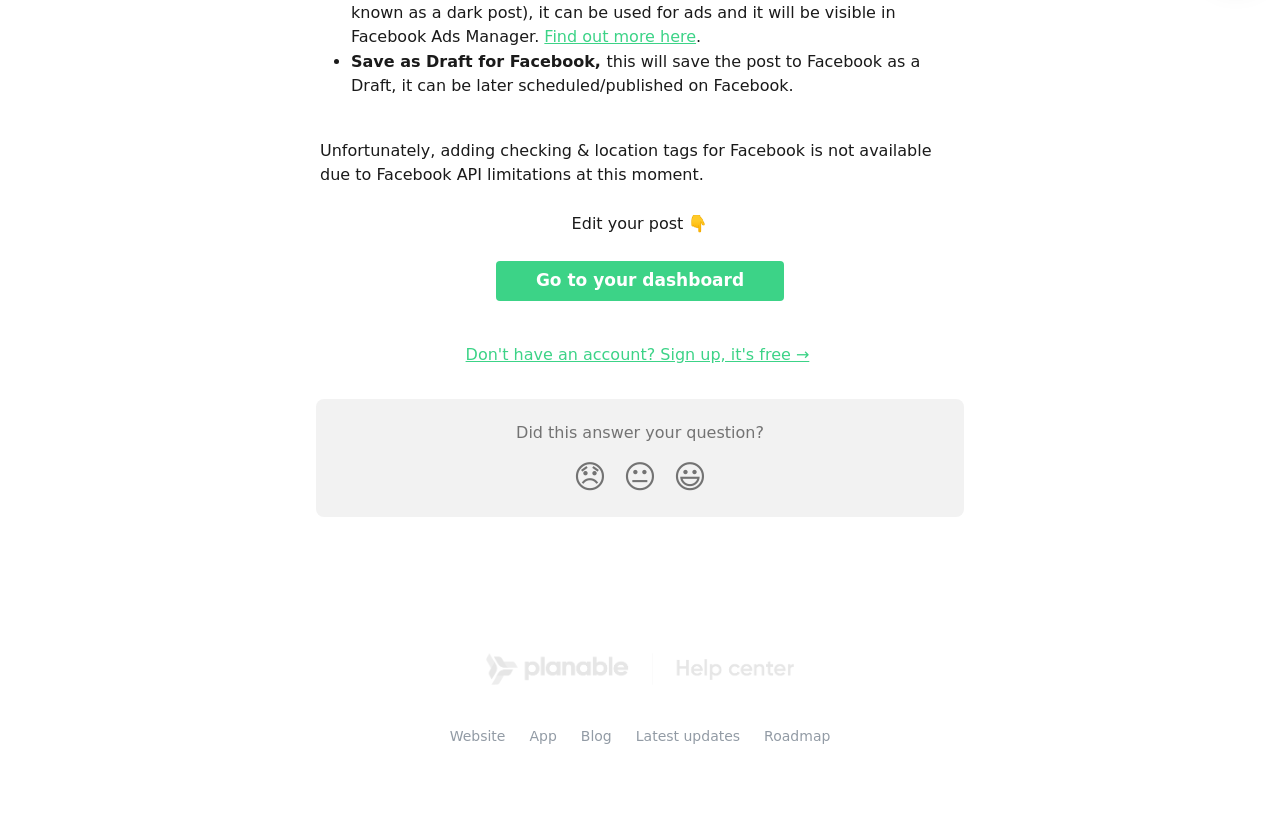Find the bounding box coordinates for the area that should be clicked to accomplish the instruction: "Click on 'Planable | Help Center - Everything About Pricing, Features, Social Media Scheduling, Content Collaboration and Approval Workflow'".

[0.38, 0.794, 0.62, 0.819]